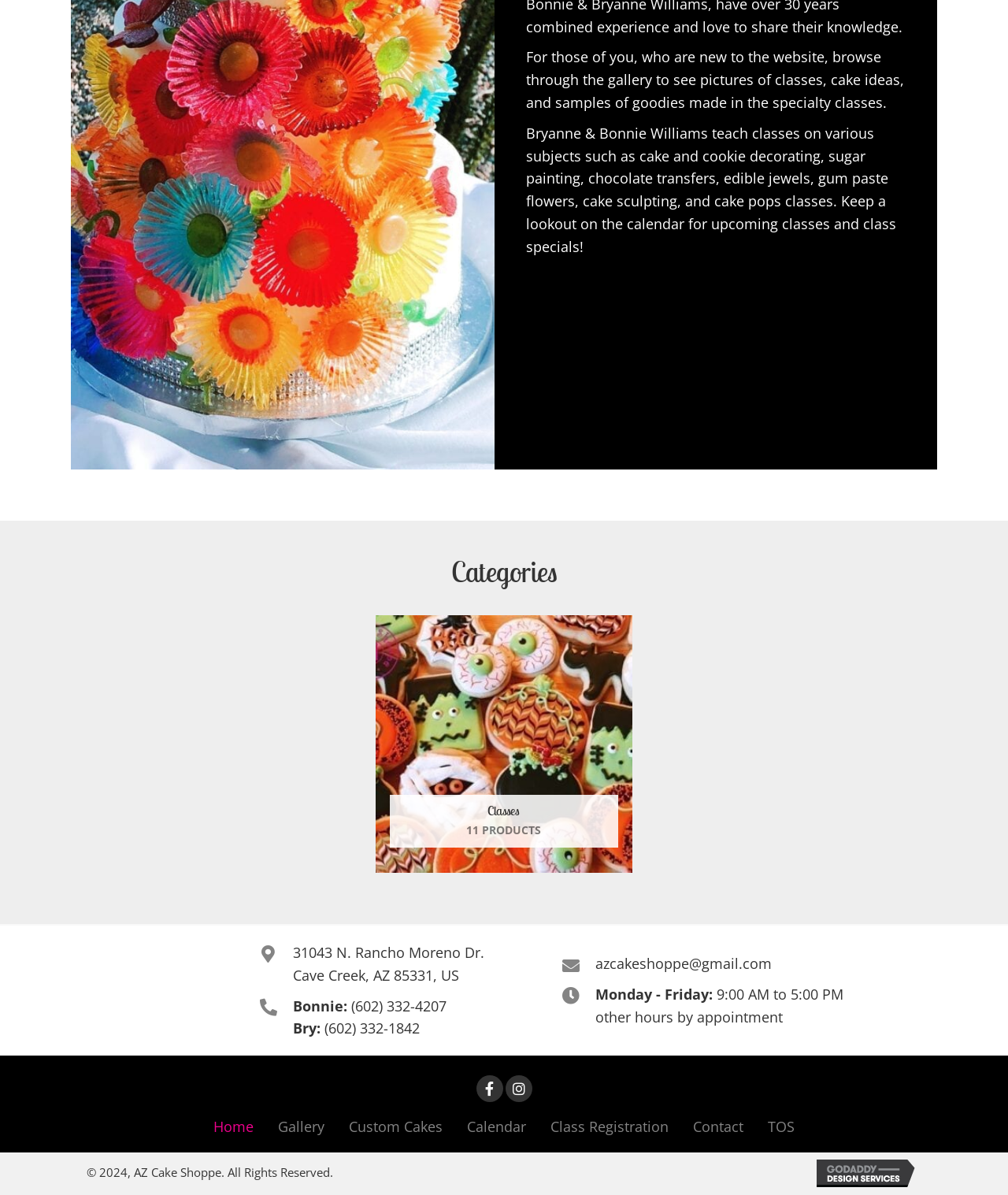Please provide the bounding box coordinates for the element that needs to be clicked to perform the instruction: "Visit AZ Cake Shoppe website". The coordinates must consist of four float numbers between 0 and 1, formatted as [left, top, right, bottom].

[0.086, 0.797, 0.162, 0.861]